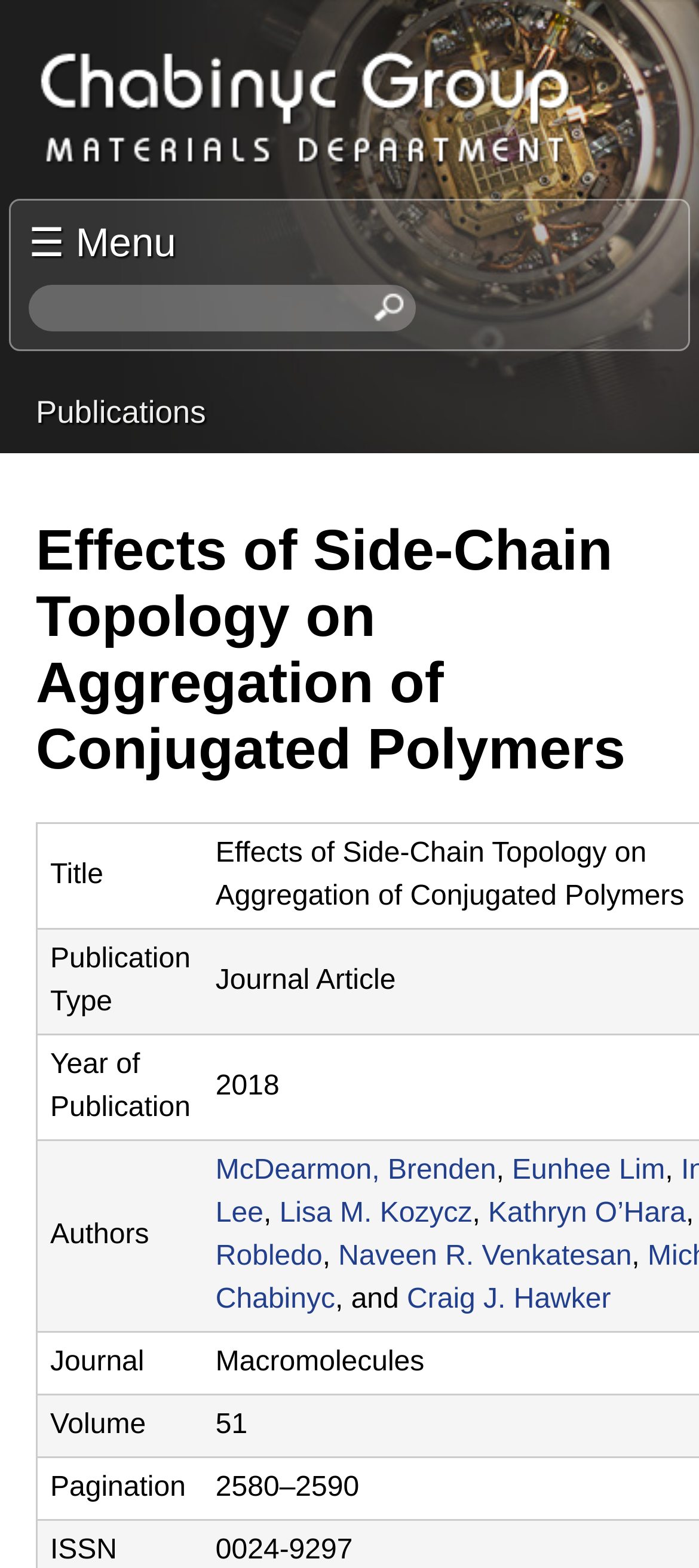For the element described, predict the bounding box coordinates as (top-left x, top-left y, bottom-right x, bottom-right y). All values should be between 0 and 1. Element description: Publications

[0.051, 0.251, 0.295, 0.274]